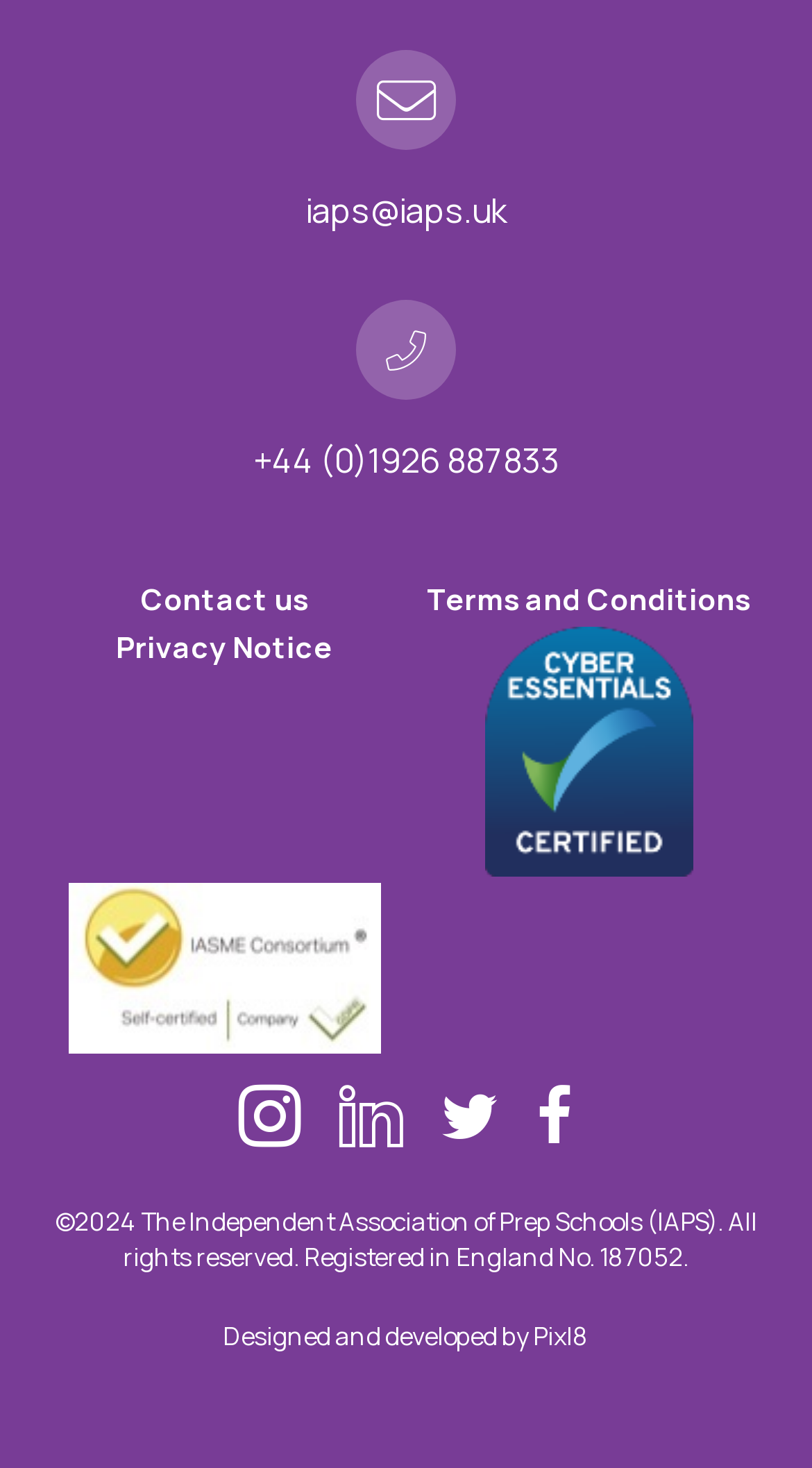From the given element description: "Terms and Conditions", find the bounding box for the UI element. Provide the coordinates as four float numbers between 0 and 1, in the order [left, top, right, bottom].

[0.526, 0.394, 0.923, 0.421]